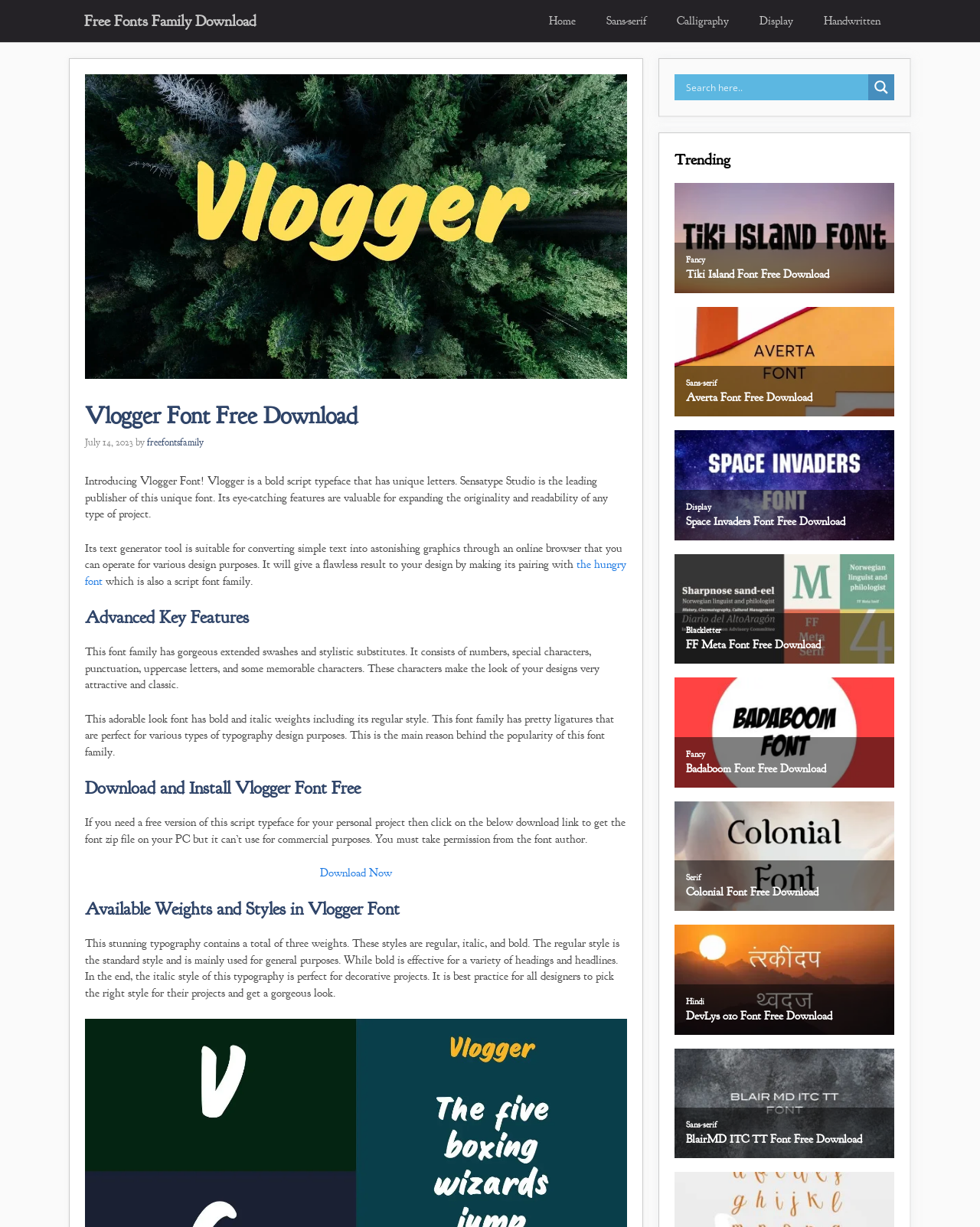Find the bounding box coordinates of the element's region that should be clicked in order to follow the given instruction: "Visit the 'Home' page". The coordinates should consist of four float numbers between 0 and 1, i.e., [left, top, right, bottom].

[0.545, 0.0, 0.603, 0.034]